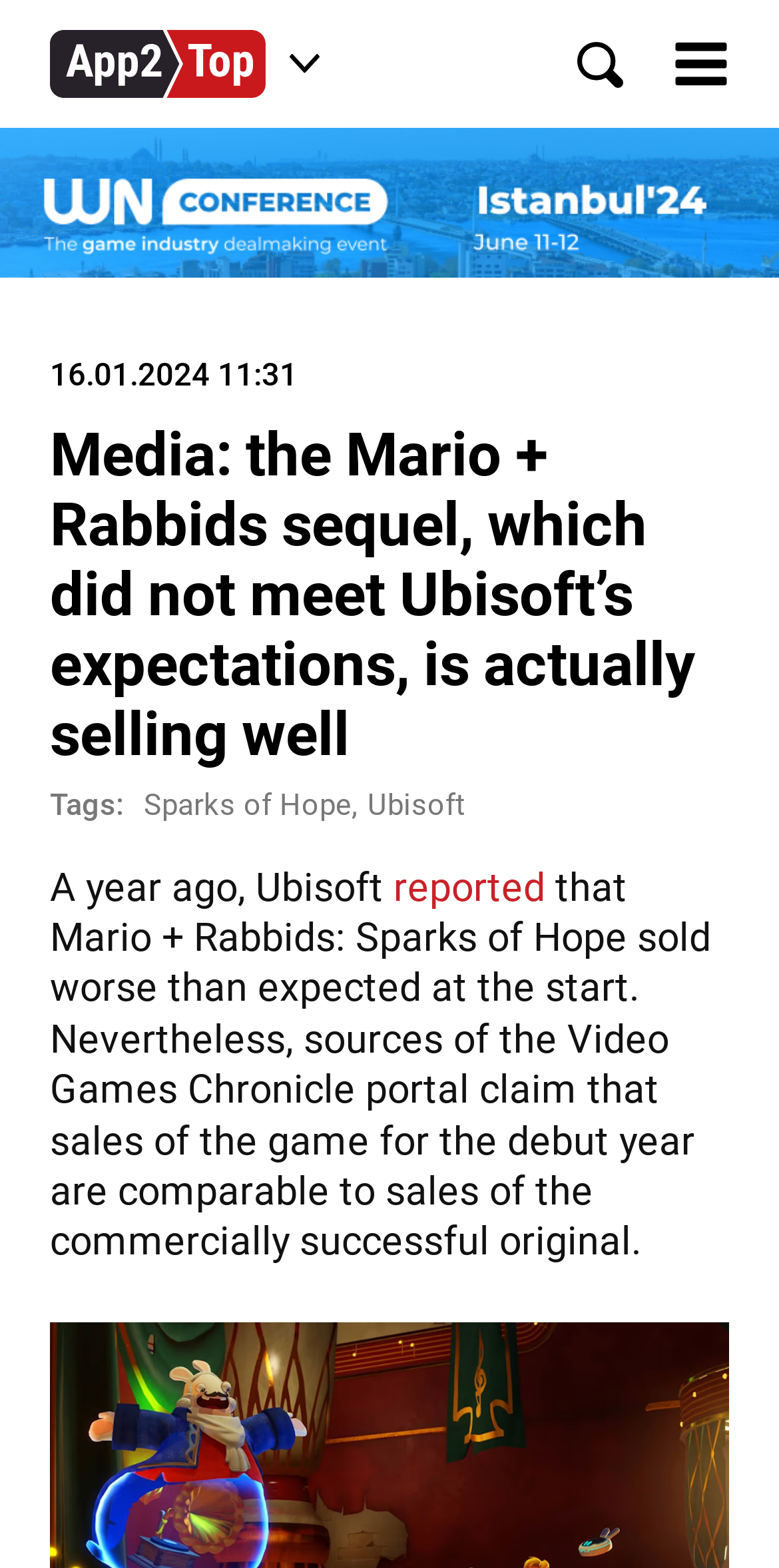Respond to the question below with a single word or phrase:
How many tags are mentioned in the article?

2